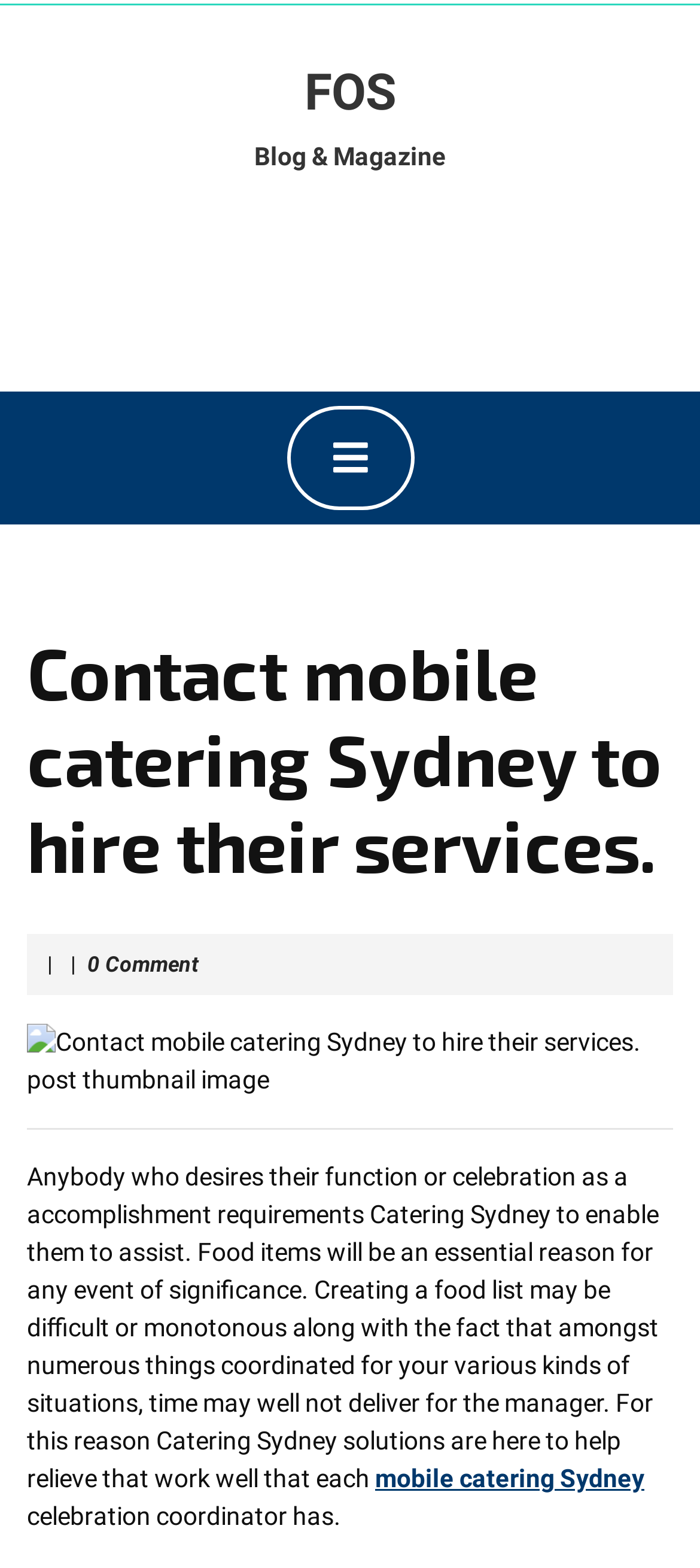Identify and provide the bounding box for the element described by: "mobile catering Sydney".

[0.536, 0.934, 0.921, 0.952]